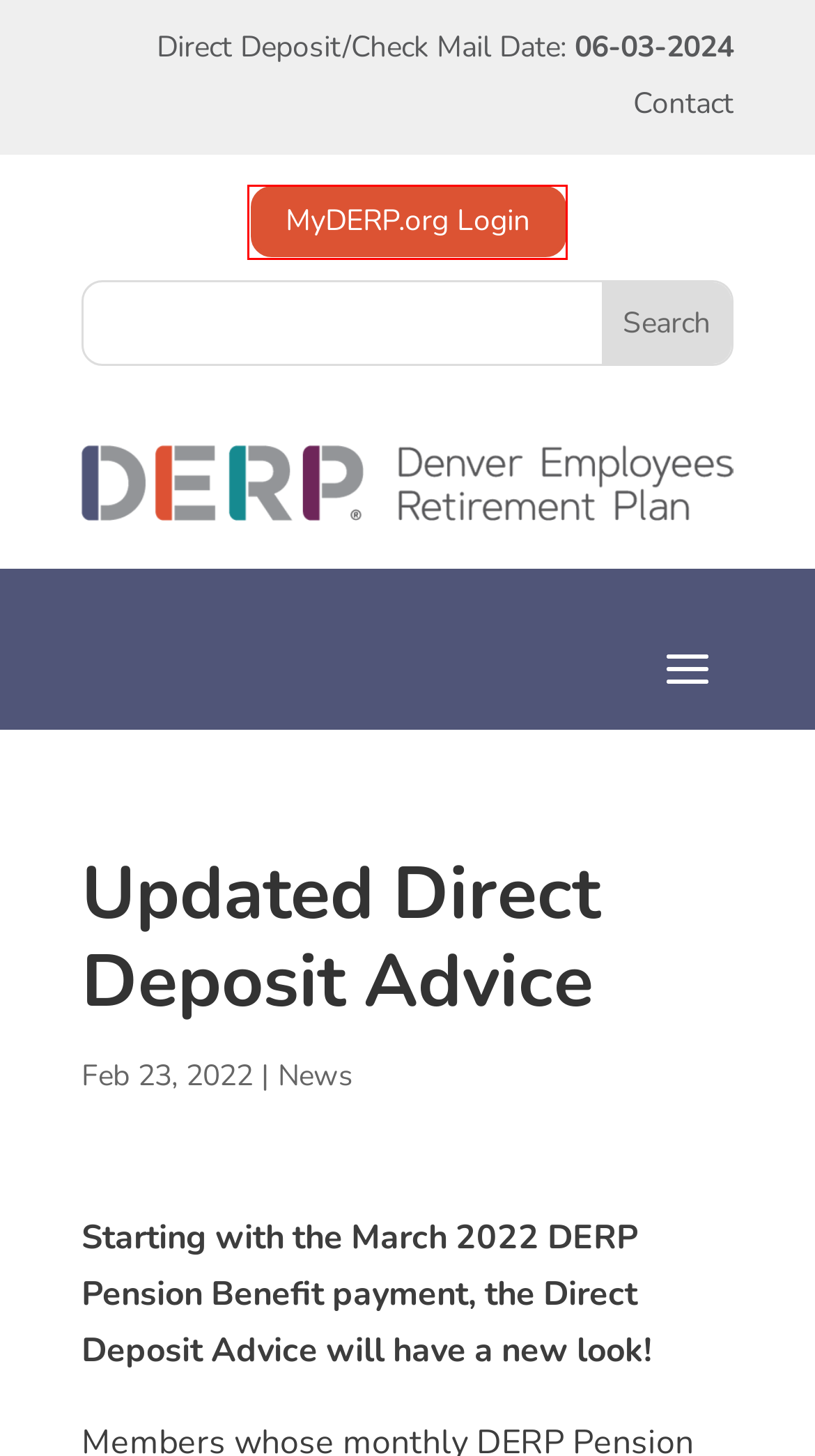You have a screenshot of a webpage with a red bounding box around a UI element. Determine which webpage description best matches the new webpage that results from clicking the element in the bounding box. Here are the candidates:
A. Popular Annual Financial Reports Archives - DERP
B. Quarterly Financial Reports Archives - DERP
C. News Archives - DERP
D. Frequently Asked Questions - DERP
E. Contact - DERP
F. Copyright - DERP
G. Uncategorized Archives - DERP
H. MyDERP.org

H